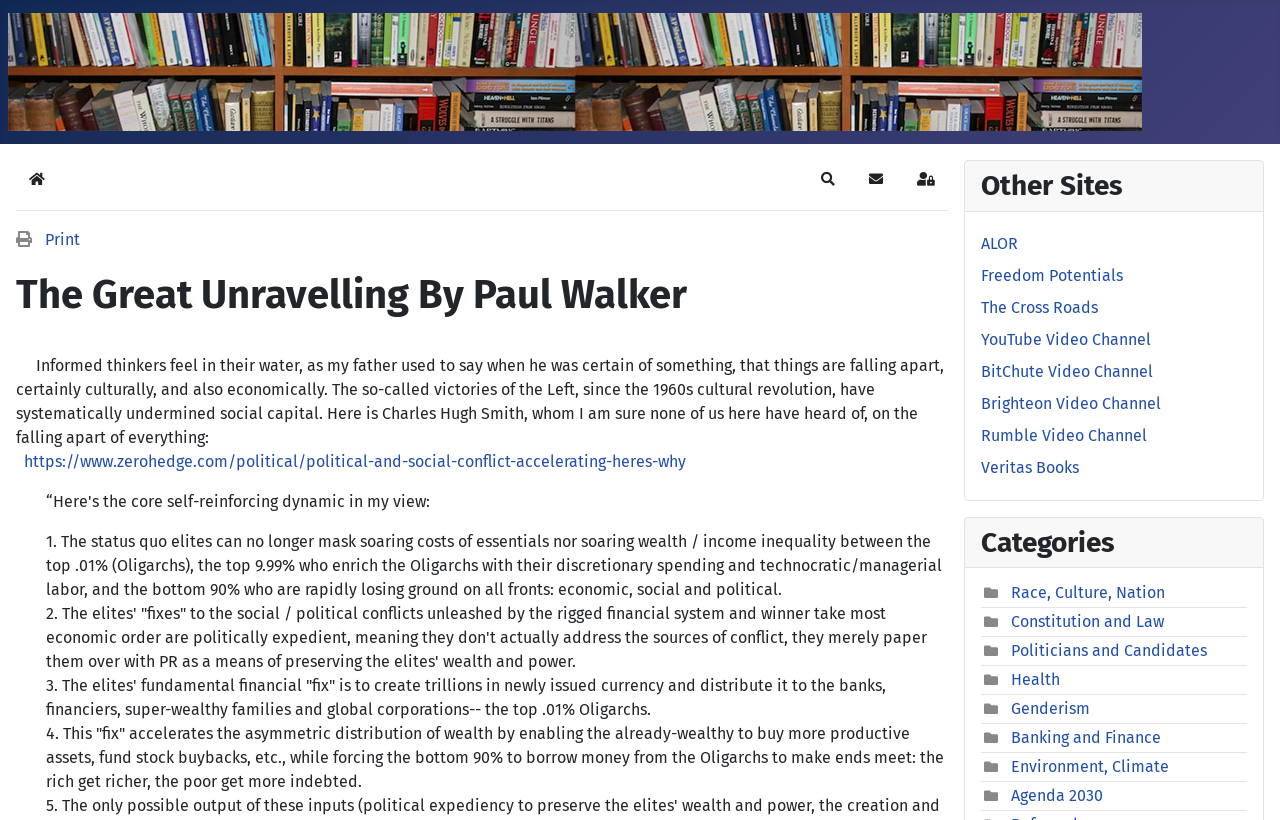What is the topic of the first category?
Please provide a comprehensive answer based on the information in the image.

I looked at the 'Categories' section and found the first category link 'Race, Culture, Nation' which suggests that the topic of the first category is 'Race, Culture, Nation'.